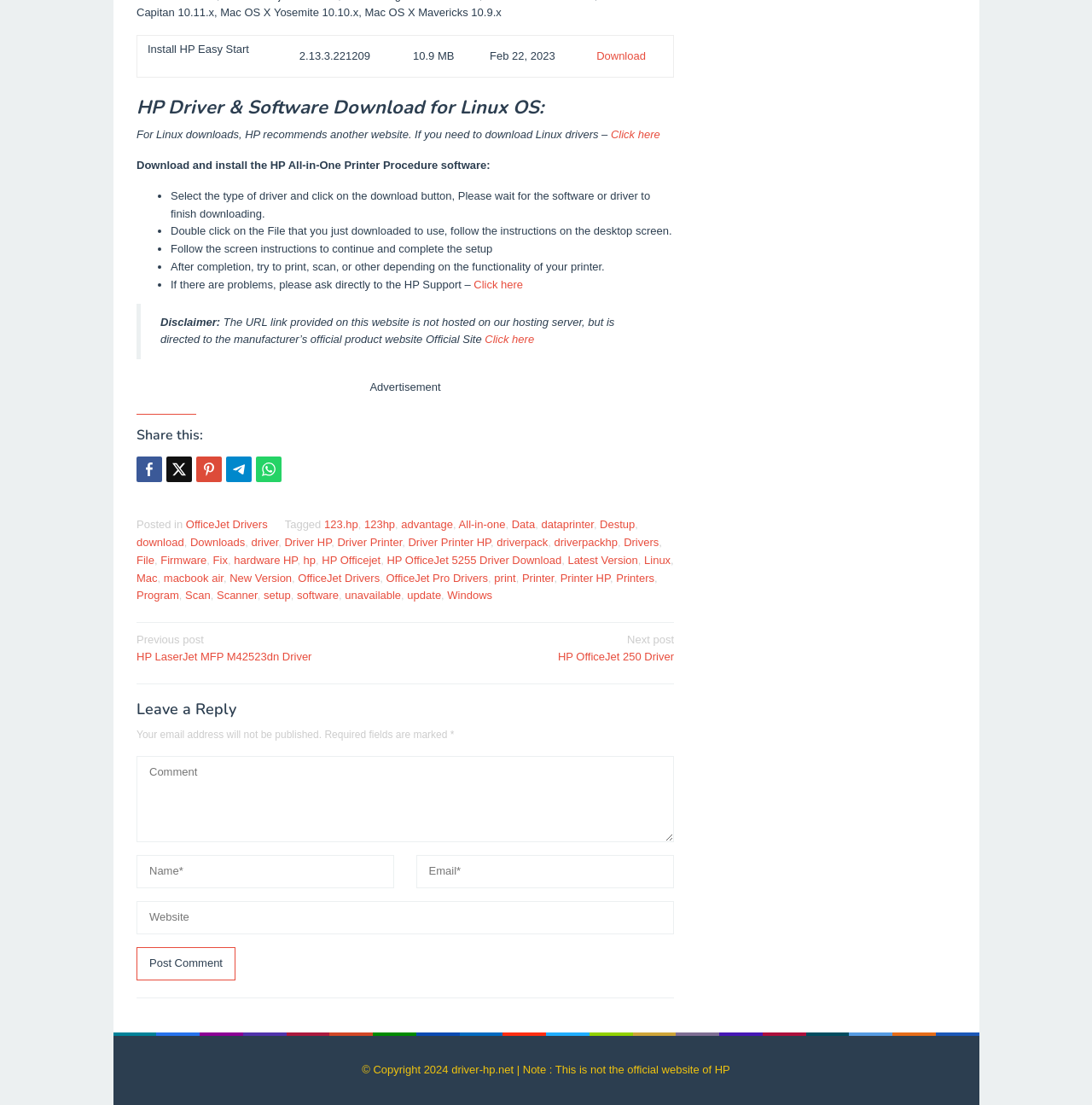Find and provide the bounding box coordinates for the UI element described with: "name="author" placeholder="Name*"".

[0.125, 0.774, 0.361, 0.804]